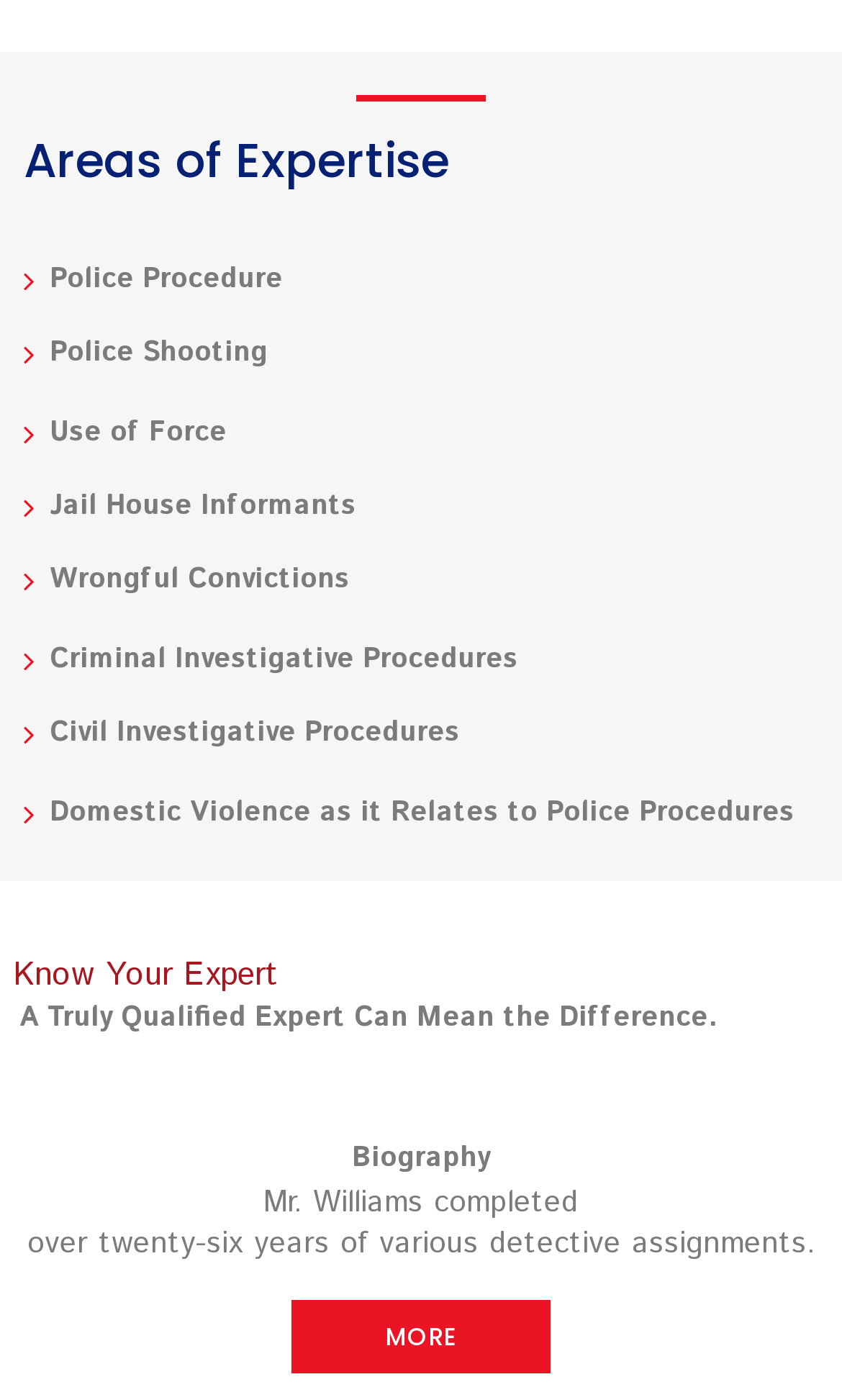Determine the bounding box coordinates of the element's region needed to click to follow the instruction: "Click on Police Procedure". Provide these coordinates as four float numbers between 0 and 1, formatted as [left, top, right, bottom].

[0.059, 0.185, 0.336, 0.214]